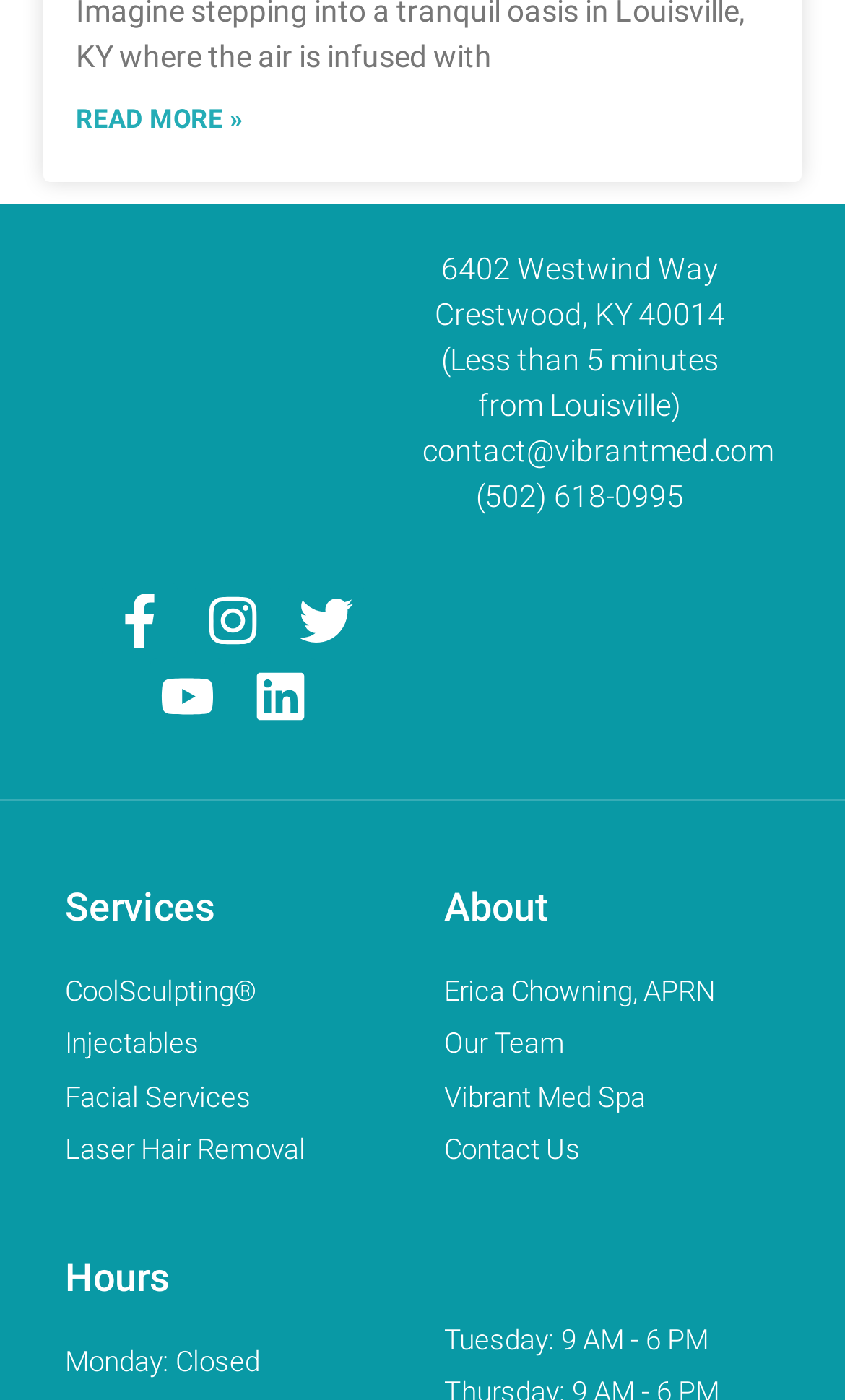Please specify the bounding box coordinates of the clickable section necessary to execute the following command: "Visit Facebook page".

[0.121, 0.416, 0.21, 0.47]